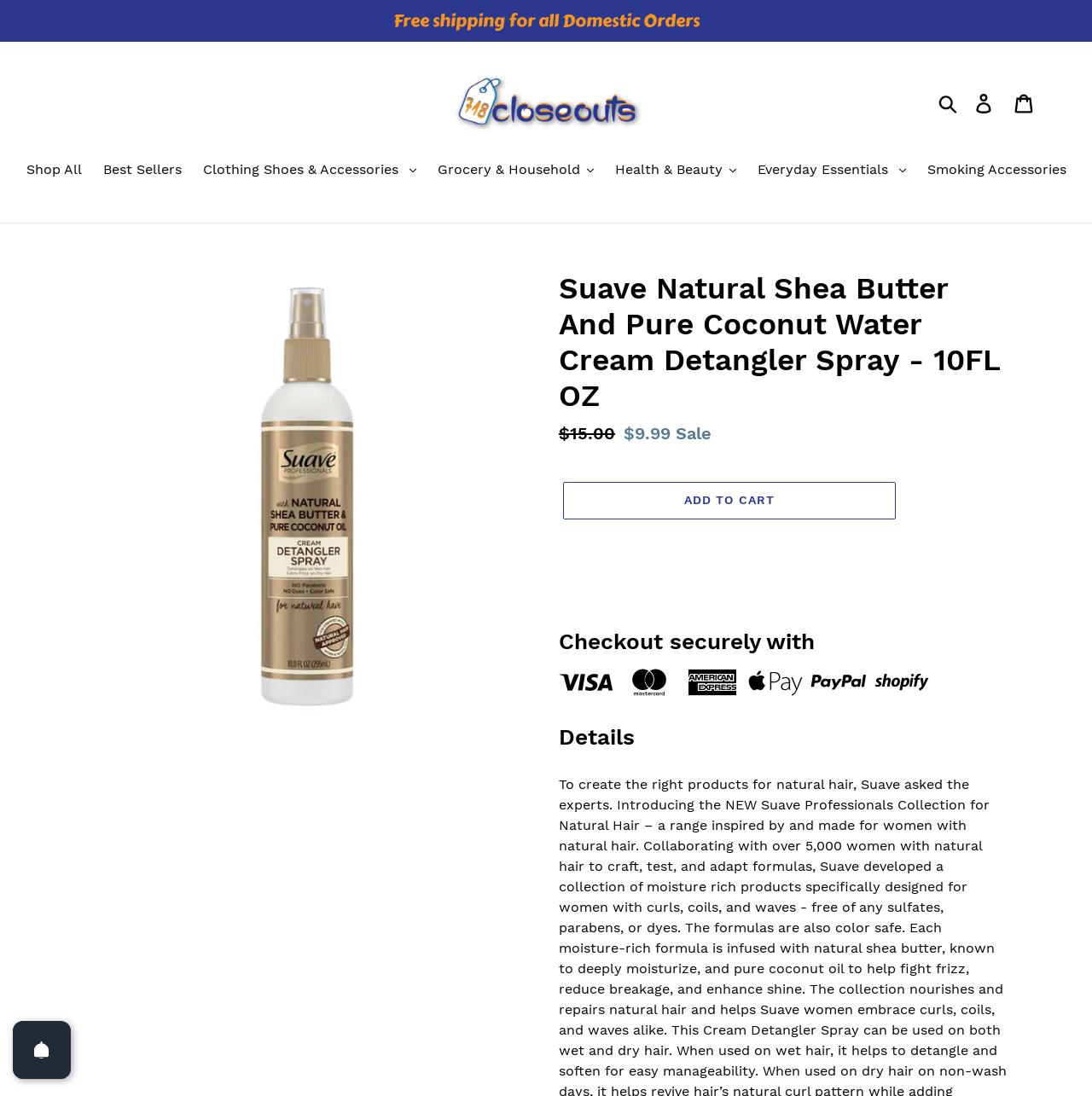Generate the text content of the main headline of the webpage.

Suave Natural Shea Butter And Pure Coconut Water Cream Detangler Spray - 10FL OZ